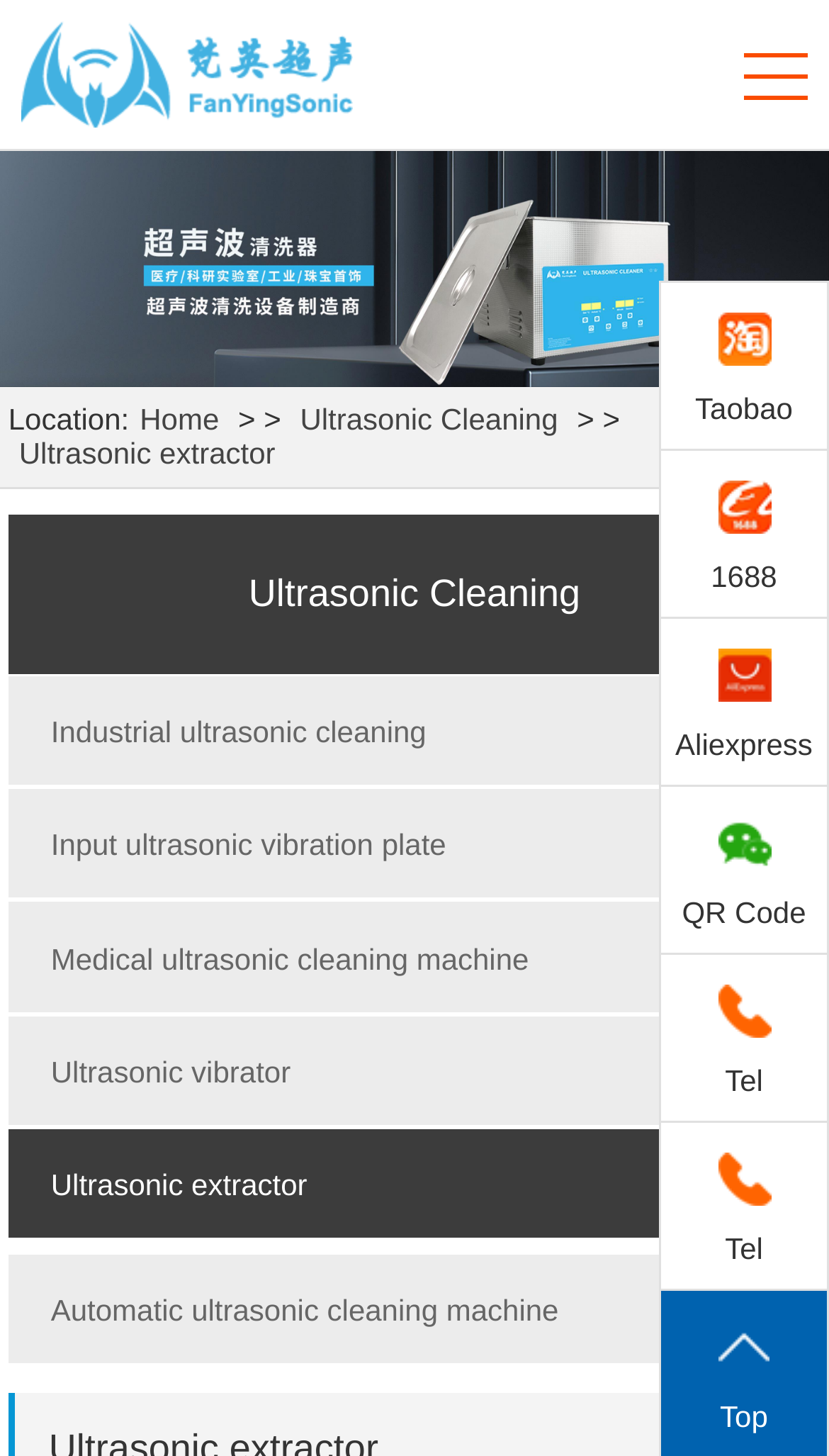How many online marketplaces are mentioned?
Please provide a single word or phrase based on the screenshot.

3